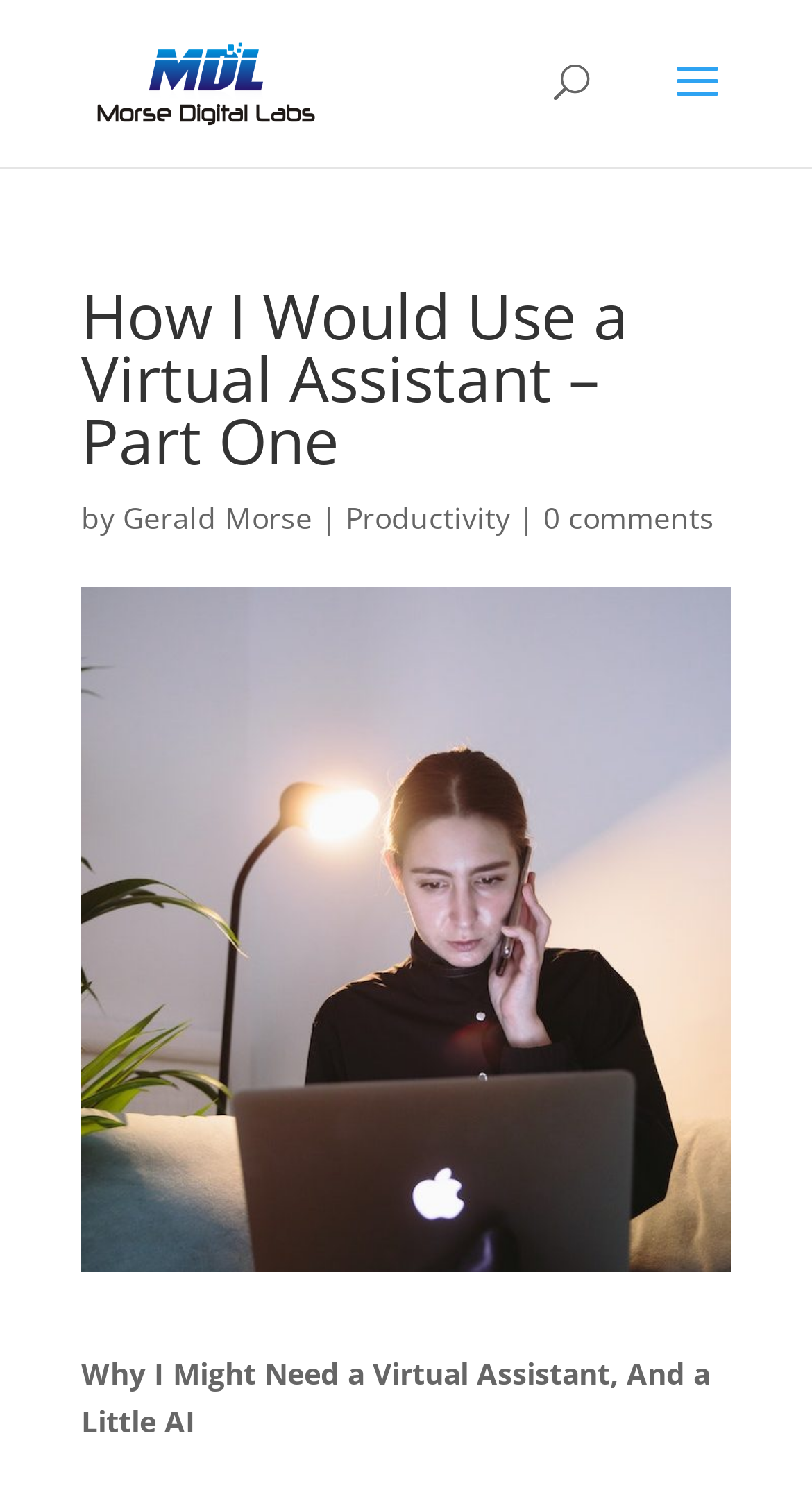Identify the bounding box of the UI component described as: "Productivity".

[0.426, 0.334, 0.628, 0.361]